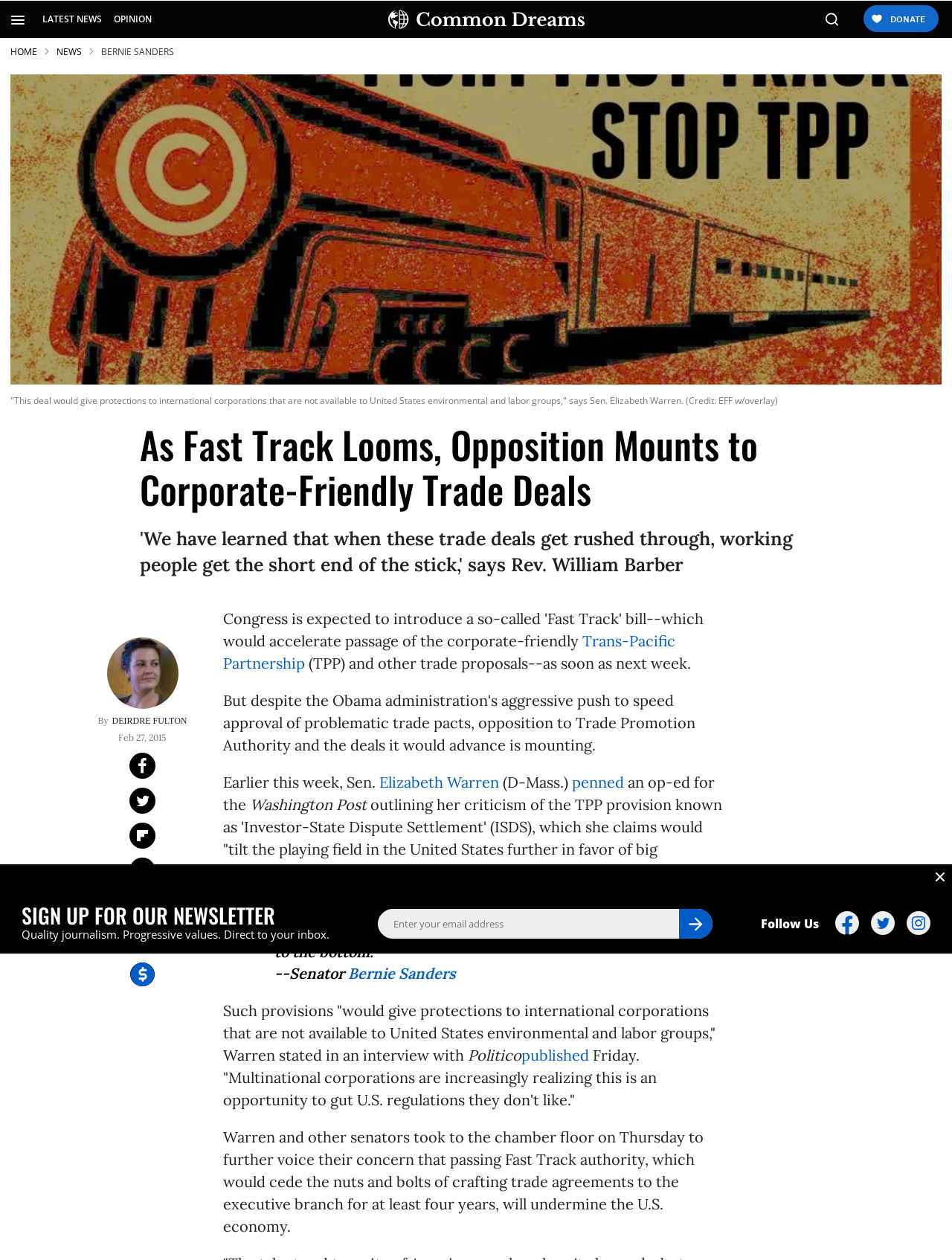From the webpage screenshot, predict the bounding box of the UI element that matches this description: "Human Services".

None